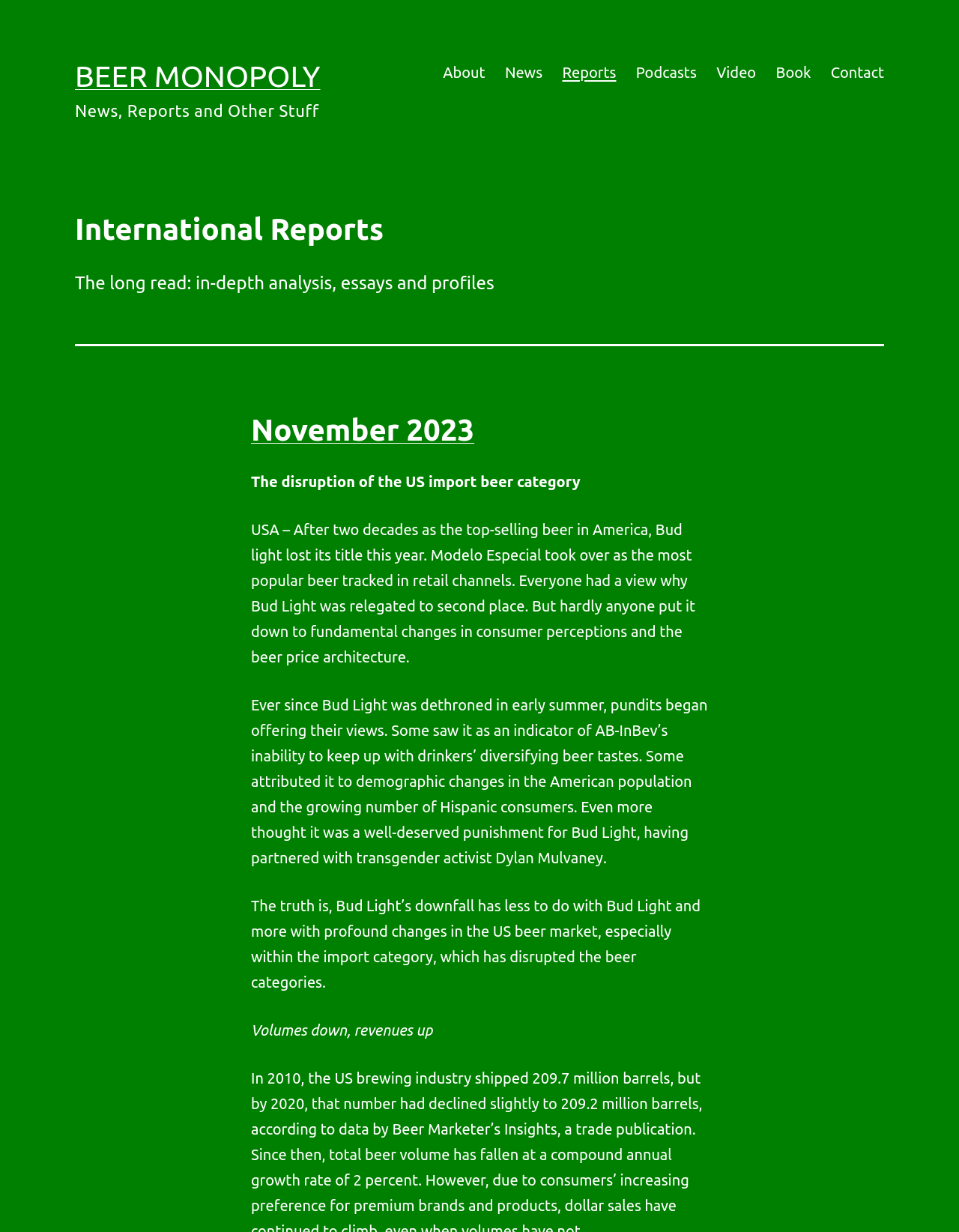What is the title of the section?
Look at the image and provide a detailed response to the question.

I determined the title of the section by looking at the heading element with the text 'International Reports'.